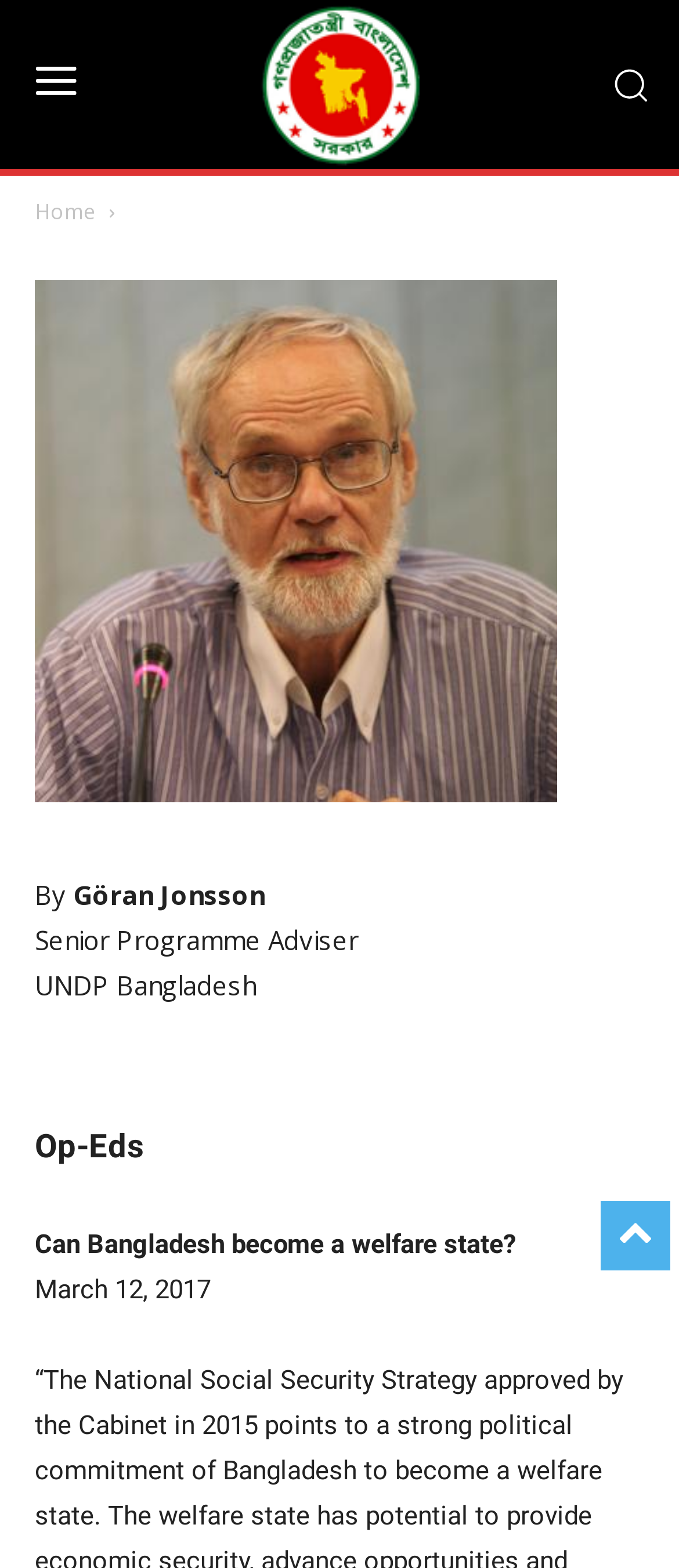Provide the bounding box coordinates for the UI element that is described as: "Home".

[0.051, 0.125, 0.141, 0.144]